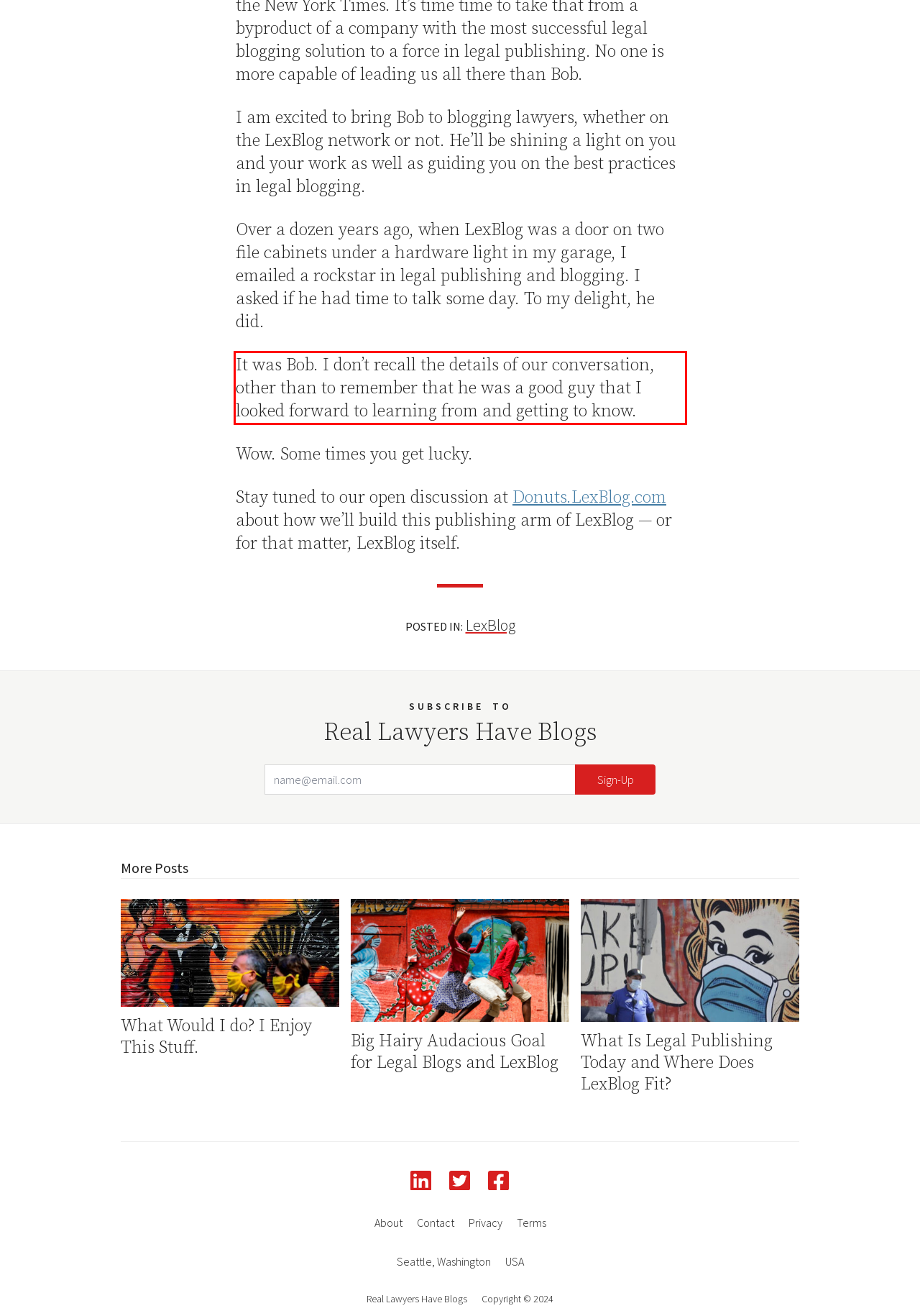Locate the red bounding box in the provided webpage screenshot and use OCR to determine the text content inside it.

It was Bob. I don’t recall the details of our conversation, other than to remember that he was a good guy that I looked forward to learning from and getting to know.